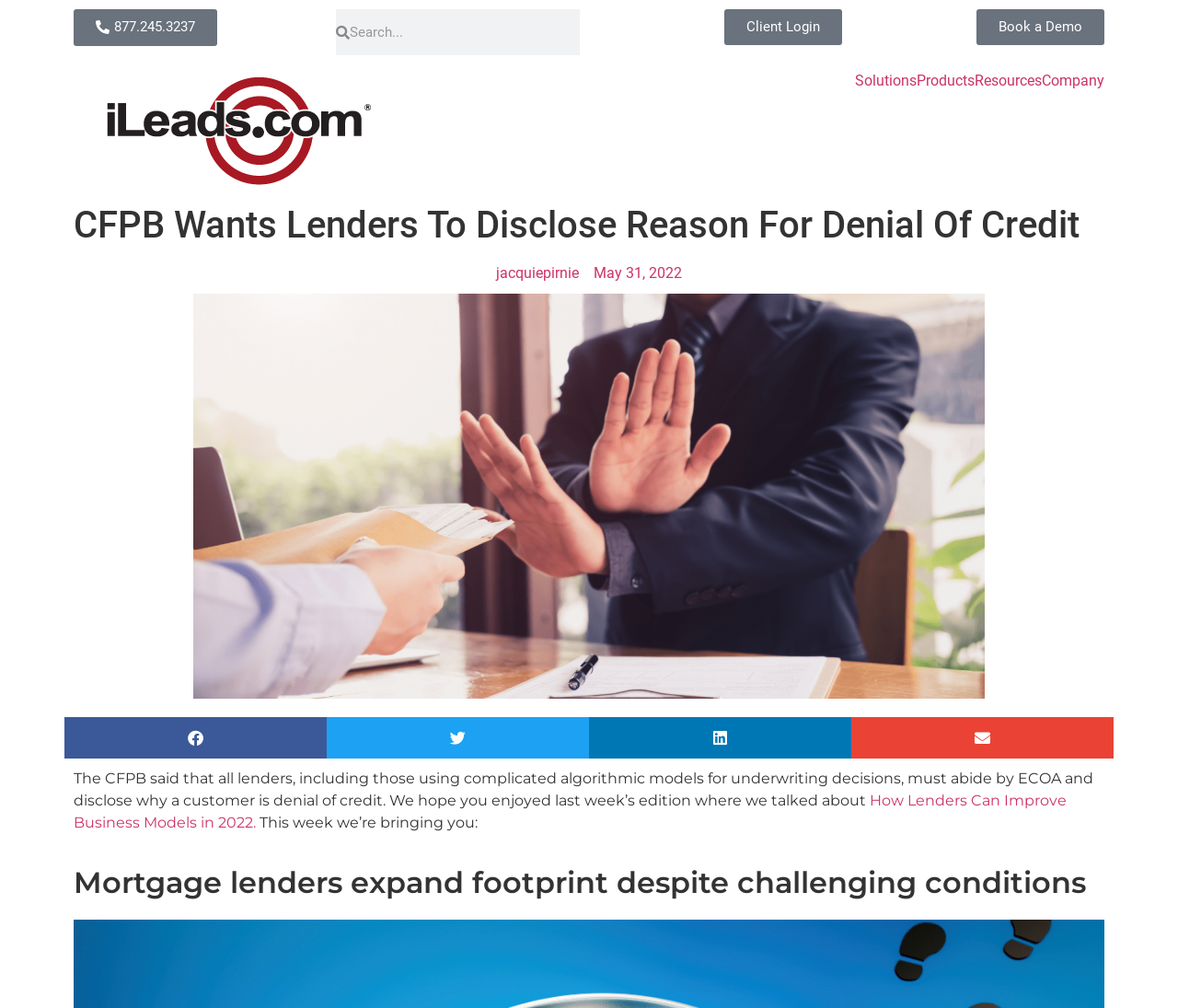Identify the bounding box coordinates of the clickable region necessary to fulfill the following instruction: "Call the phone number". The bounding box coordinates should be four float numbers between 0 and 1, i.e., [left, top, right, bottom].

[0.062, 0.009, 0.184, 0.046]